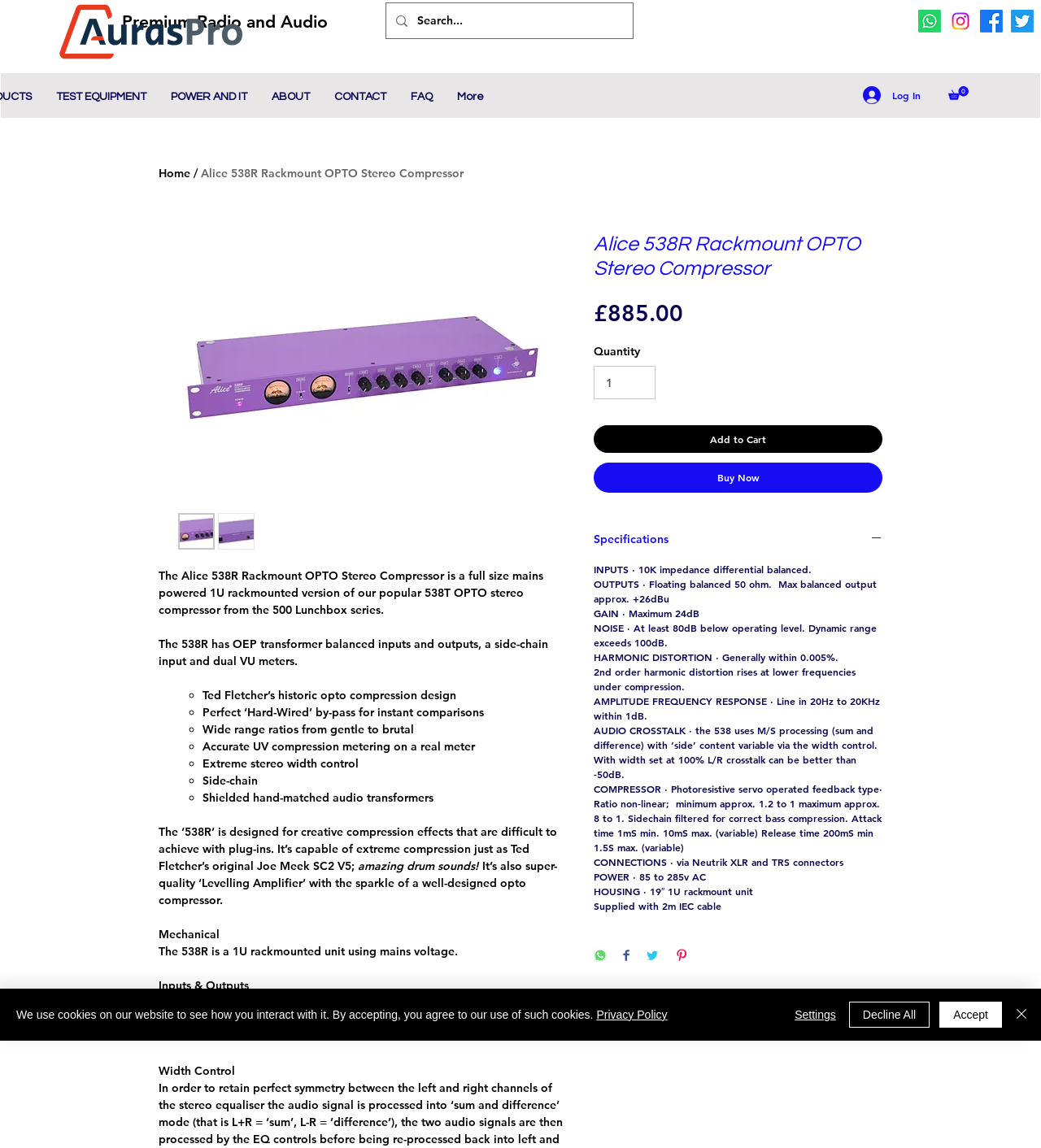What is the maximum gain of the product?
Answer with a single word or phrase, using the screenshot for reference.

24dB